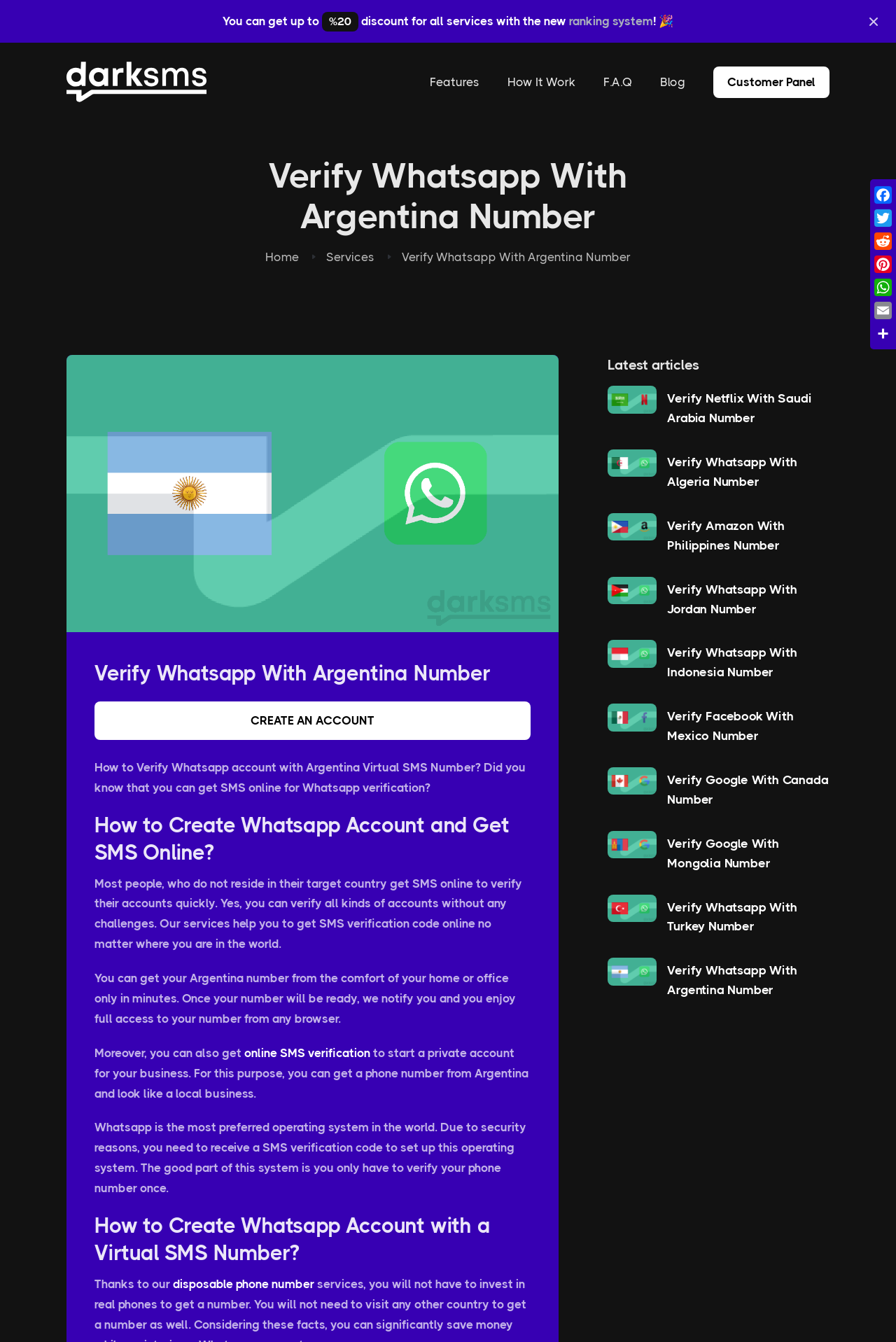Locate the bounding box coordinates of the segment that needs to be clicked to meet this instruction: "Check the 'Features' link".

[0.464, 0.044, 0.551, 0.078]